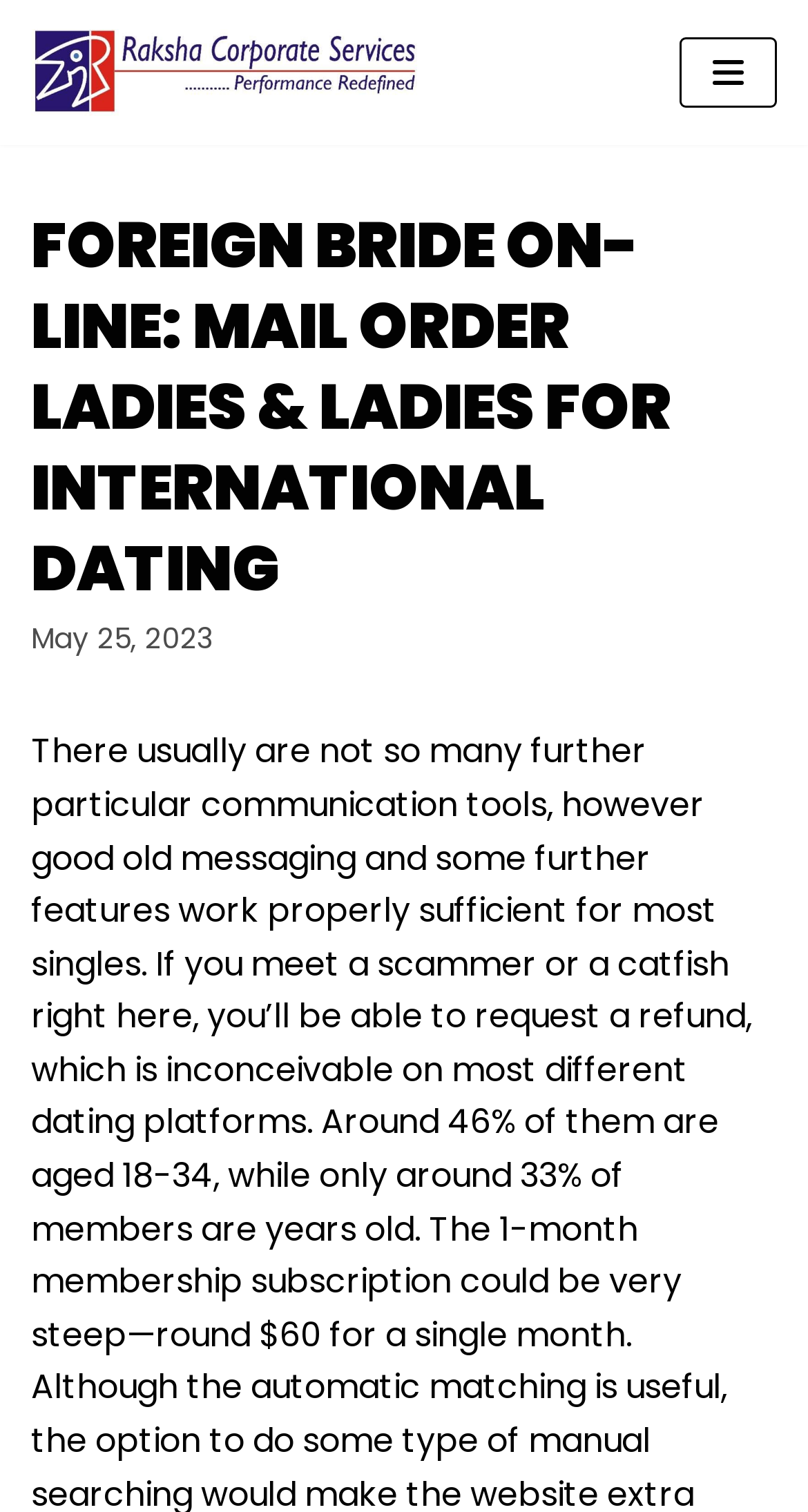Provide the bounding box coordinates in the format (top-left x, top-left y, bottom-right x, bottom-right y). All values are floating point numbers between 0 and 1. Determine the bounding box coordinate of the UI element described as: Skip to content

[0.0, 0.044, 0.103, 0.071]